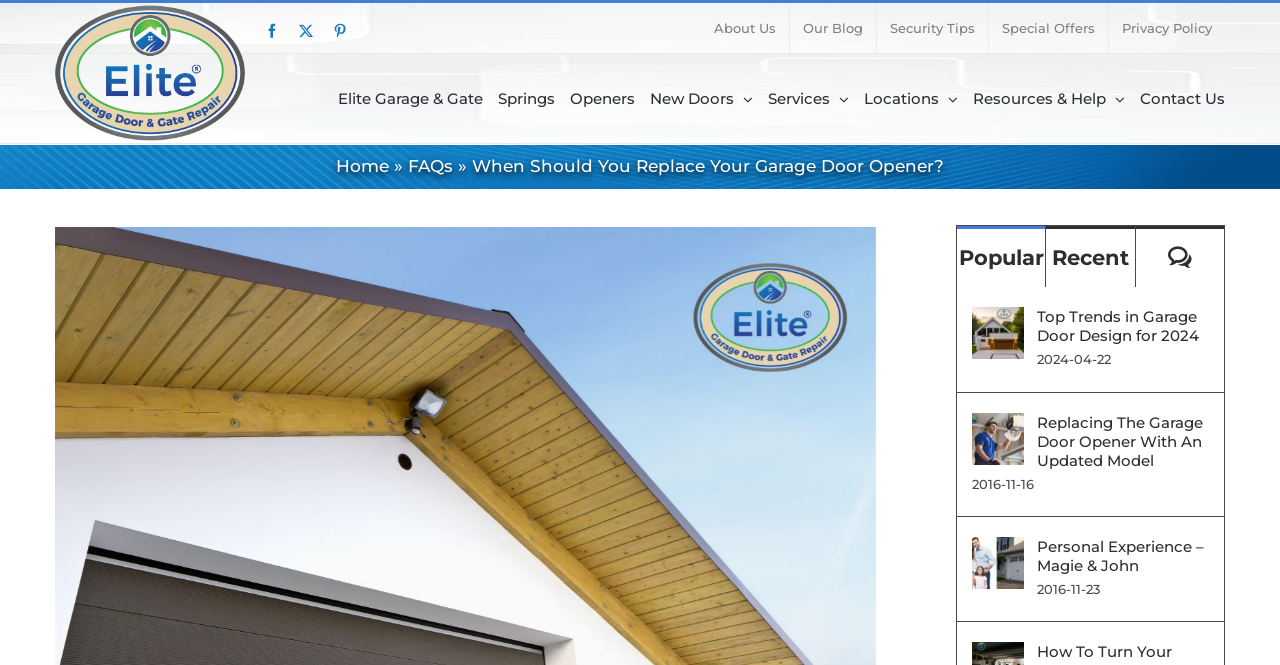Determine the bounding box coordinates of the region that needs to be clicked to achieve the task: "Click on the Facebook link".

[0.207, 0.035, 0.218, 0.056]